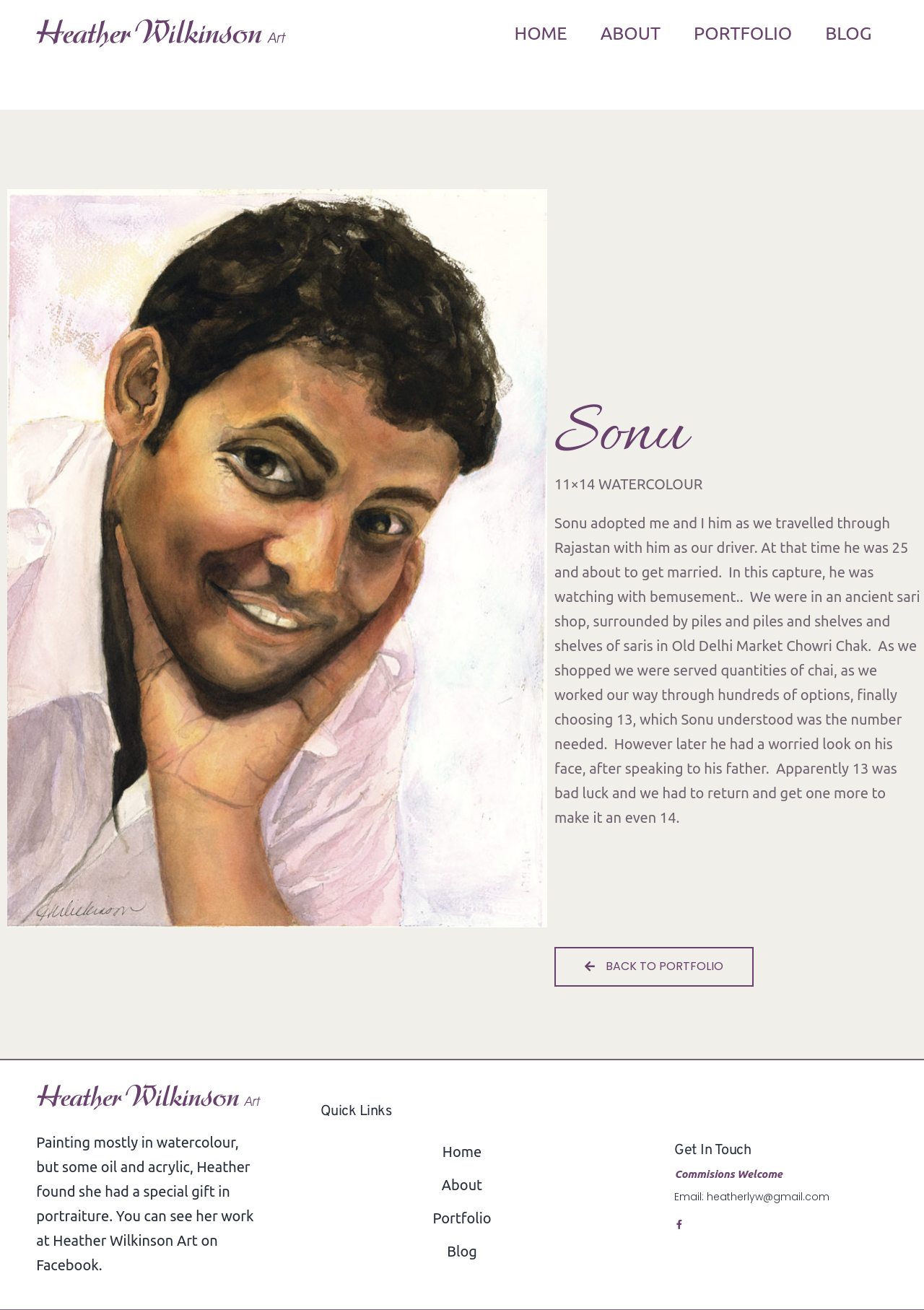Please respond to the question using a single word or phrase:
What is the medium used by the artist Heather?

Watercolour, oil, and acrylic